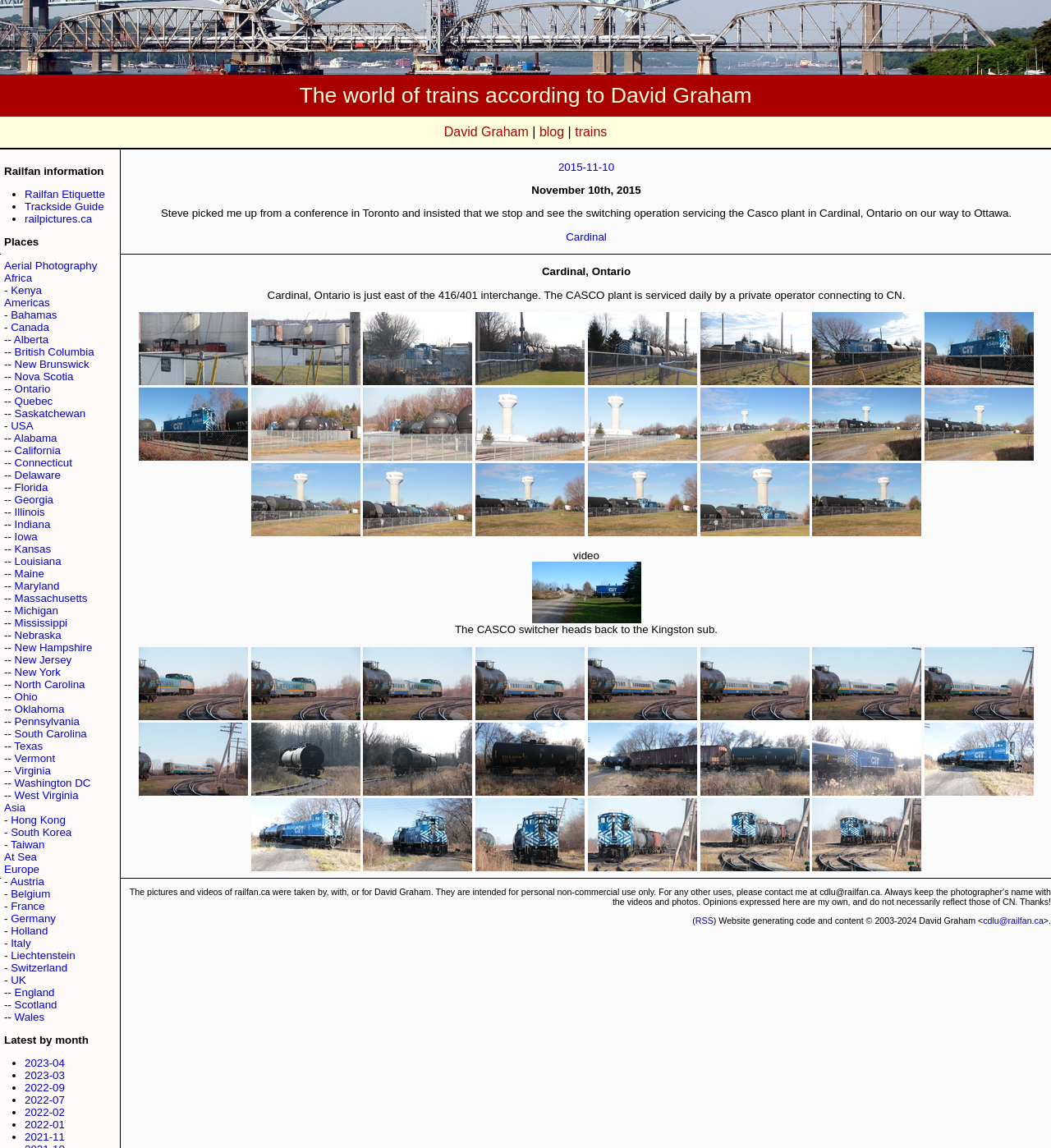Give a one-word or short phrase answer to the question: 
What is the type of photography mentioned on the webpage?

Aerial Photography